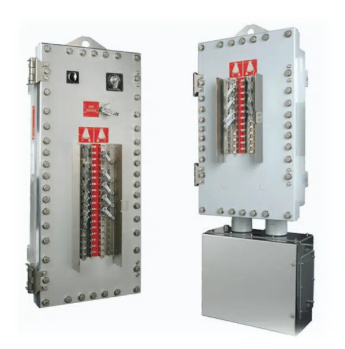Depict the image with a detailed narrative.

This image features two Eaton Crouse-Hinds Explosion Proof Panelboards, showcasing their robust design tailored for hazardous environments. The panelboards are equipped with warning labels and bolt-secured covers, emphasizing safety and durability. Each unit is designed to house electrical components safely, preventing any potential hazards associated with flammable gases, vapors, and combustible dust. Ideal for use in industrial settings, these panelboards provide a reliable solution for managing electrical distribution in locations where explosion risks are present. The image reflects their modern engineering and commitment to safety in challenging conditions.